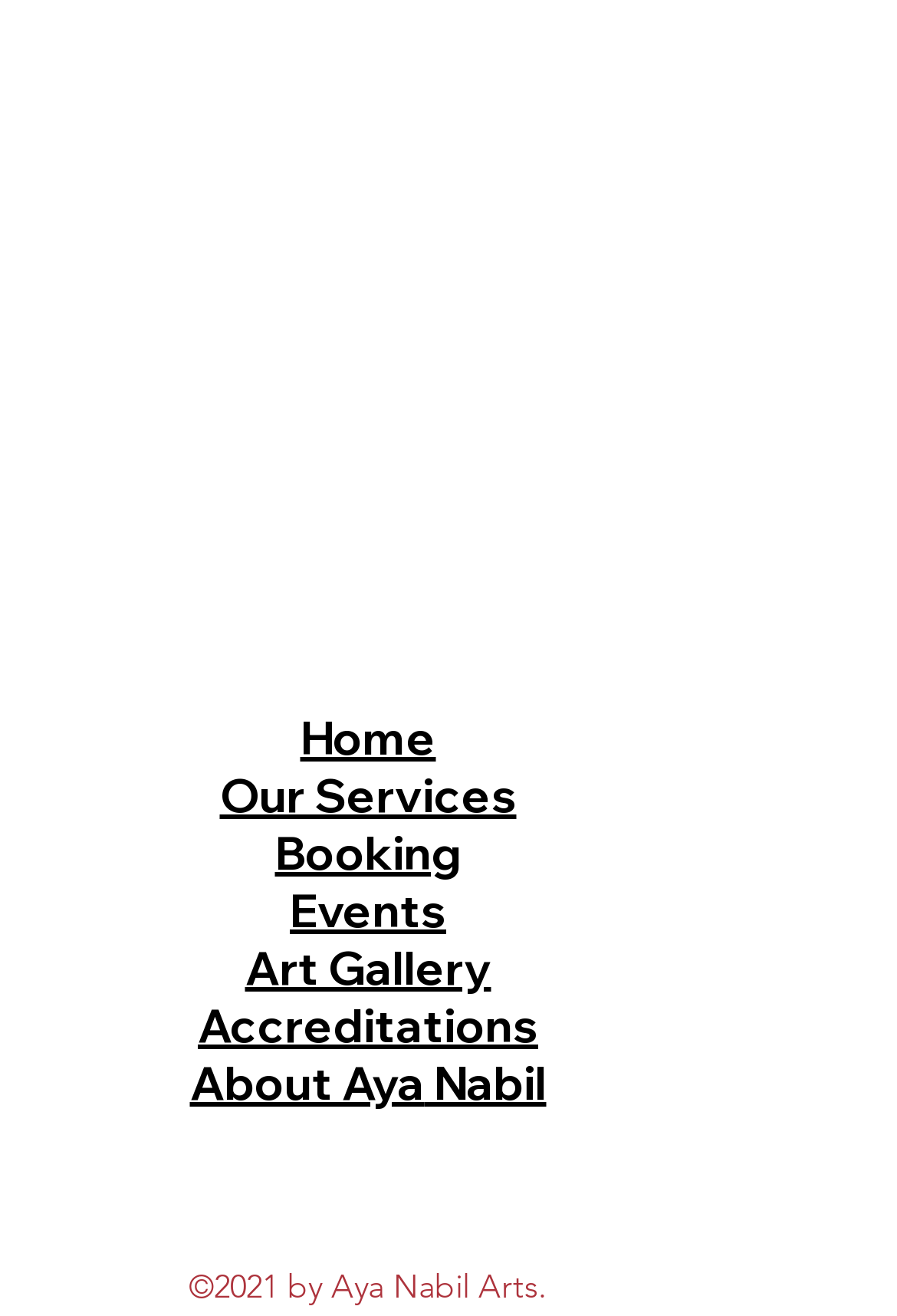How many social media links are there in the social bar?
Answer with a single word or phrase by referring to the visual content.

3